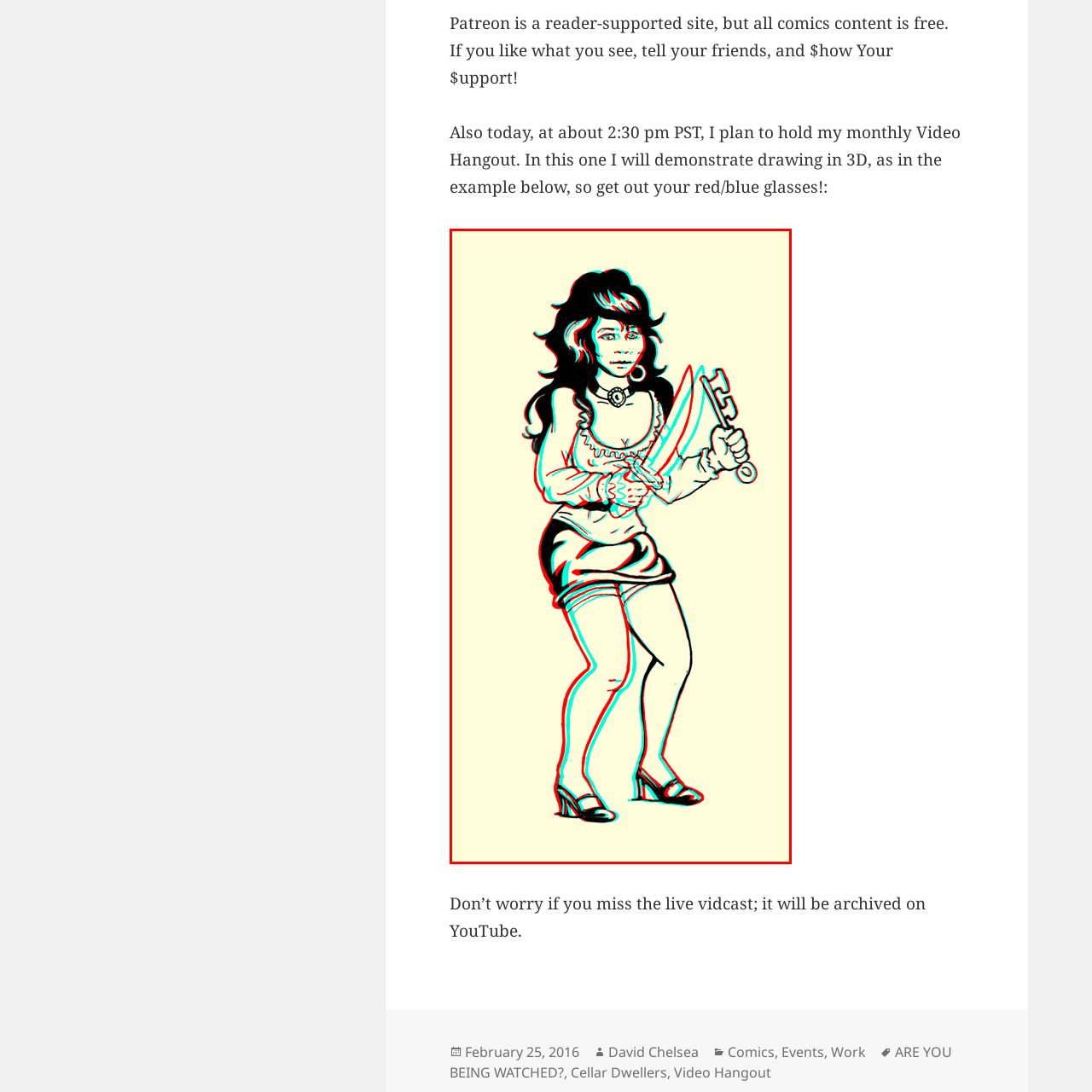Observe the image inside the red bounding box and answer briefly using a single word or phrase: What type of event is the artist hosting?

Interactive Video Hangout